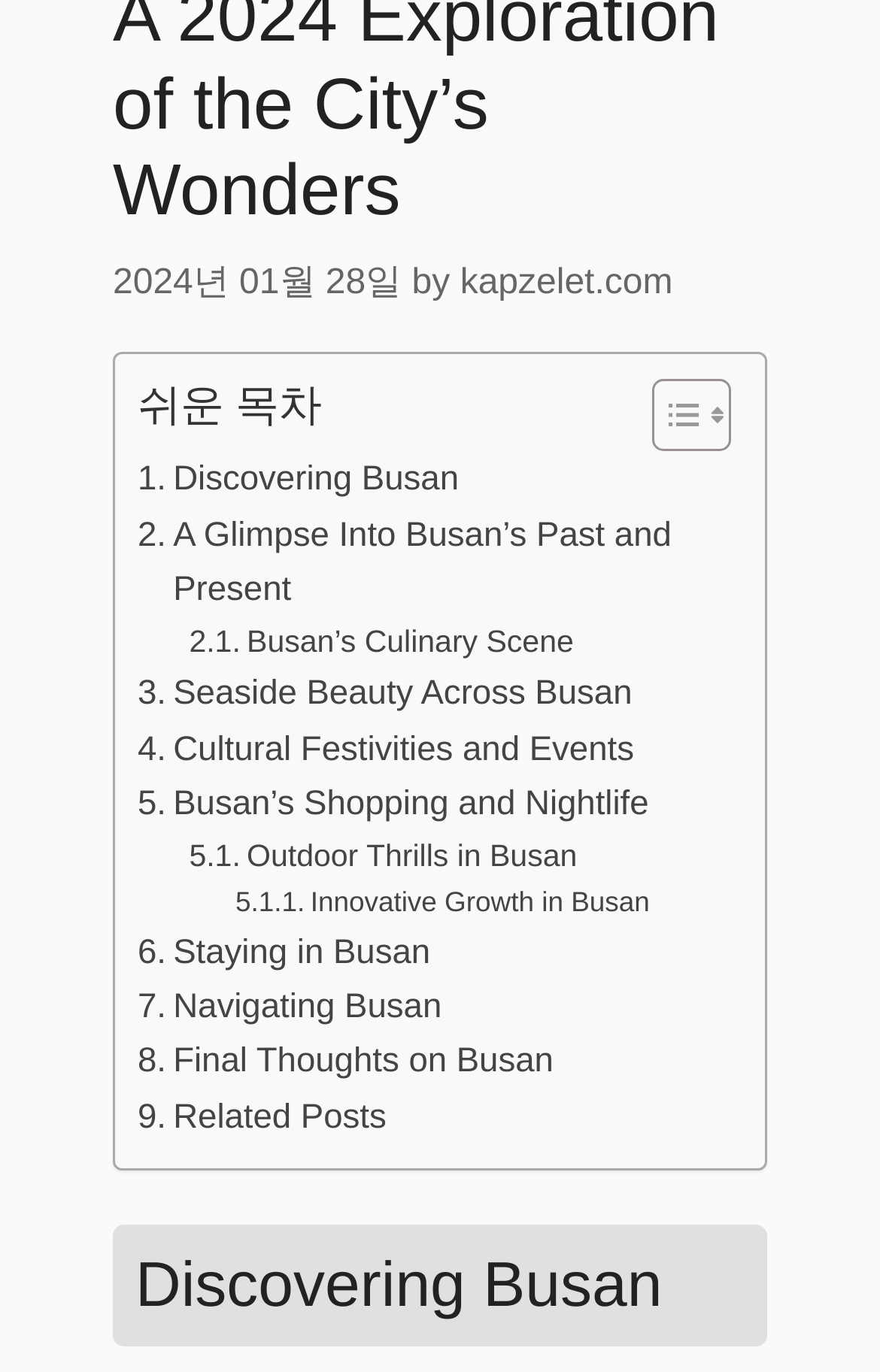Give a concise answer using one word or a phrase to the following question:
What is the date of the article?

2024년 01월 28일